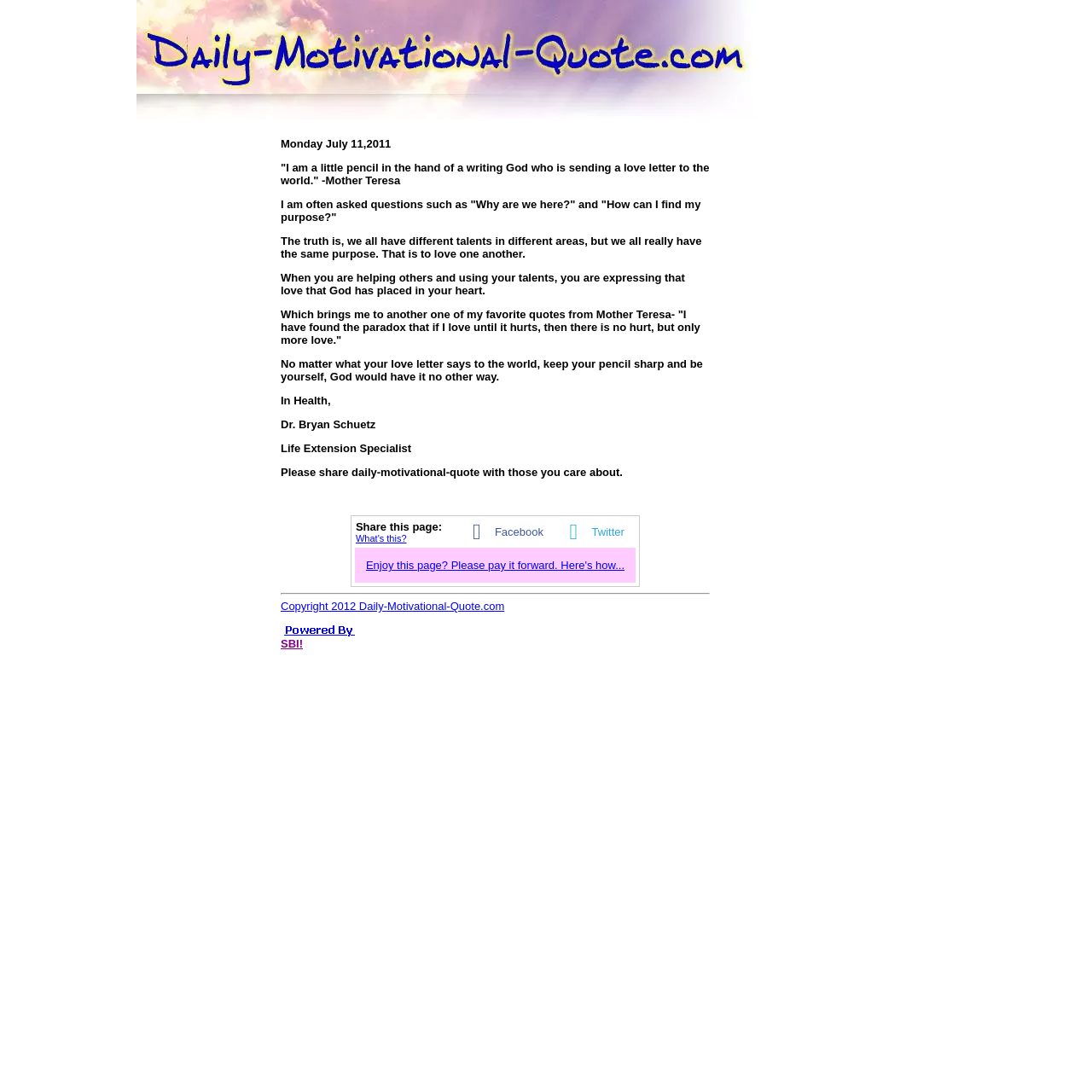What is the name of the website?
Look at the image and respond with a one-word or short-phrase answer.

Daily-Motivational-Quote.com